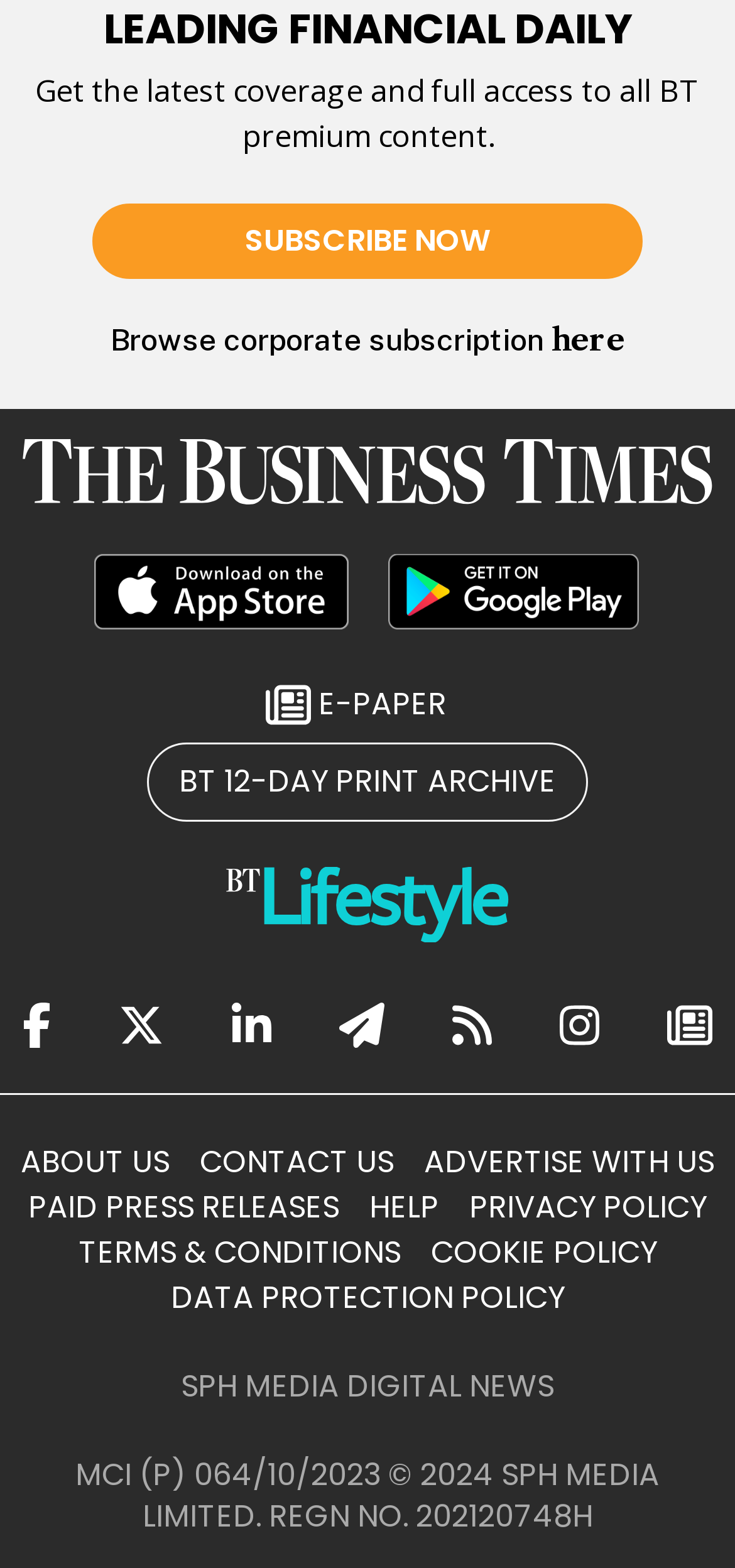What is the name of the newspaper?
Refer to the screenshot and respond with a concise word or phrase.

The Business Times